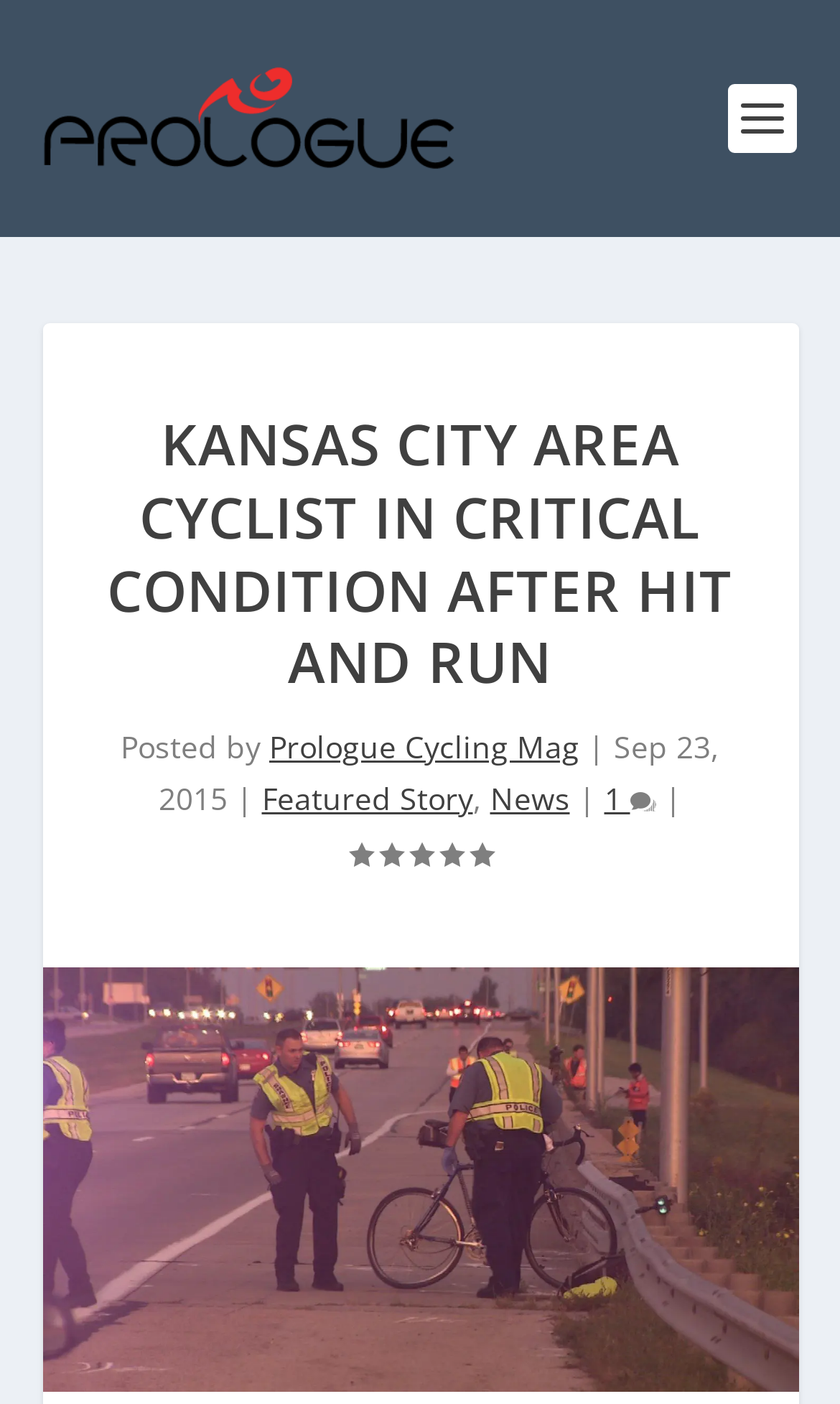Identify the bounding box for the element characterized by the following description: "1".

[0.719, 0.554, 0.781, 0.583]